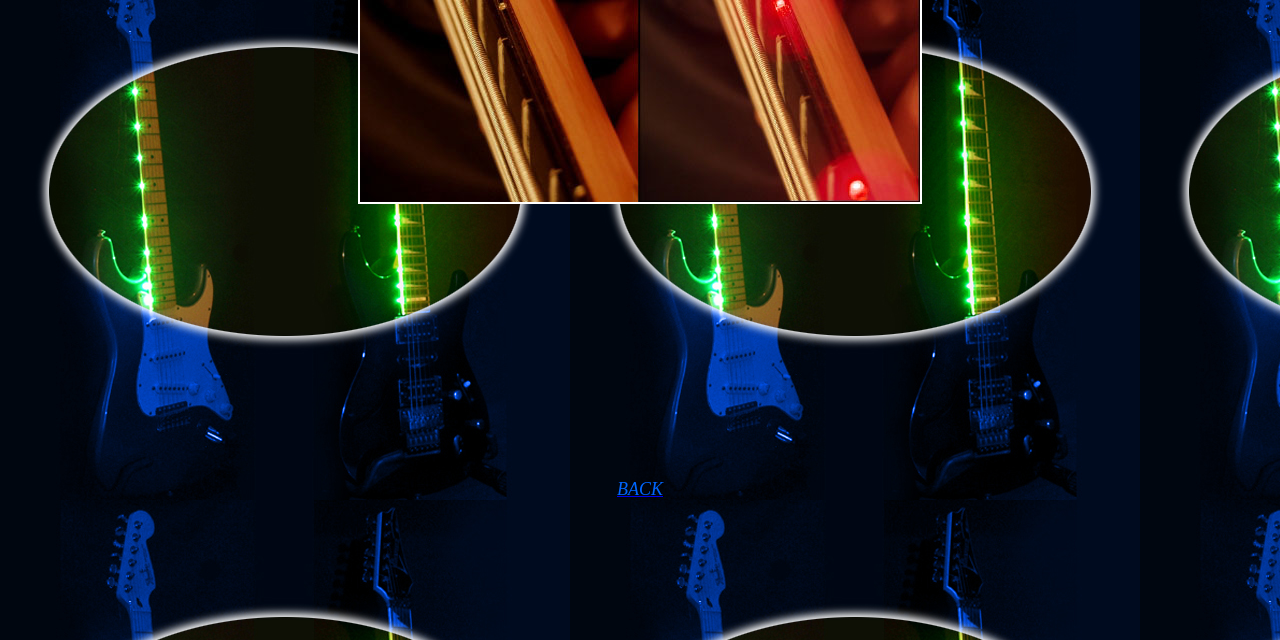From the webpage screenshot, predict the bounding box of the UI element that matches this description: "BACK".

[0.482, 0.752, 0.518, 0.779]